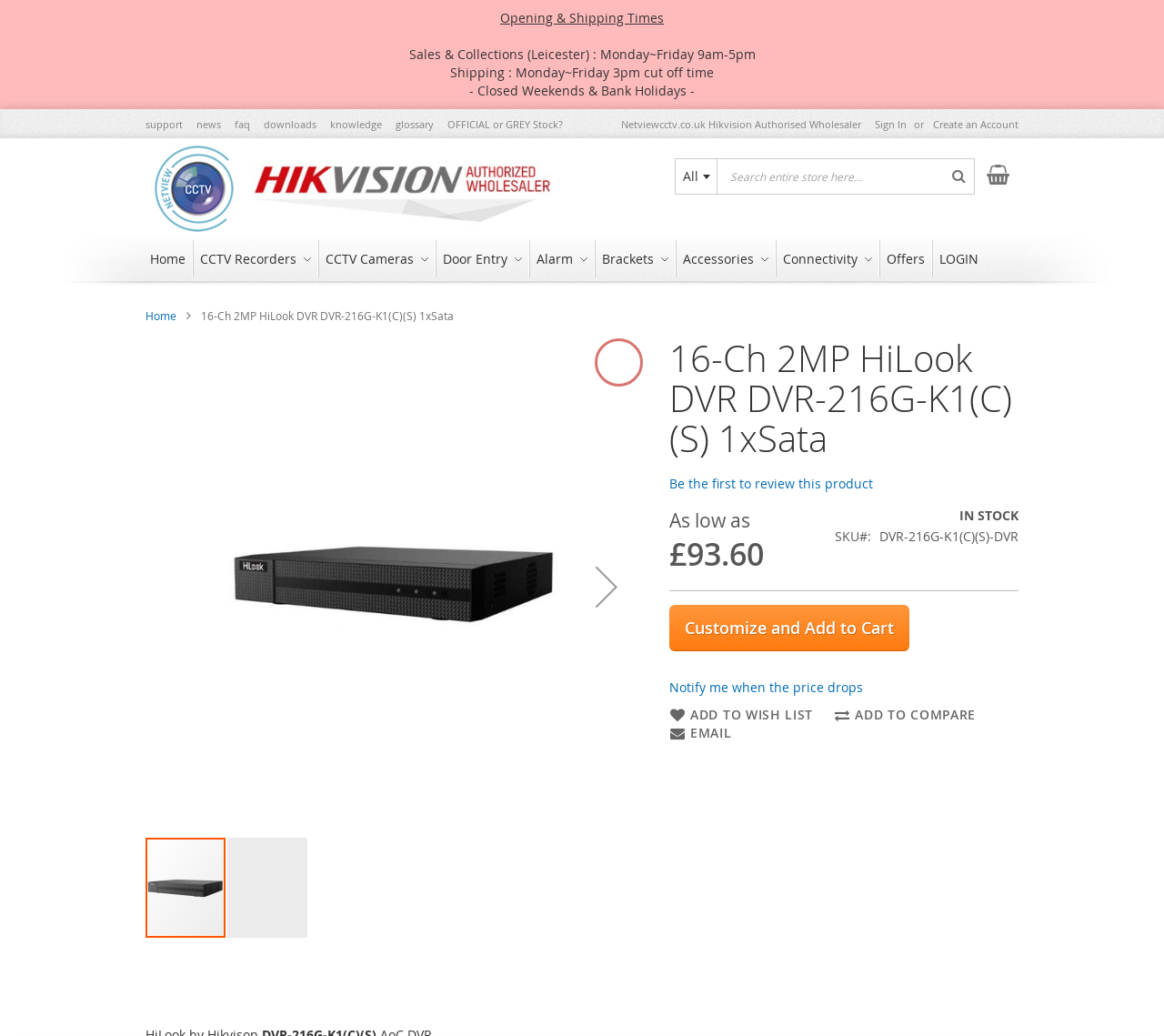Find the bounding box of the UI element described as follows: "aria-label="Previous"".

[0.125, 0.806, 0.149, 0.907]